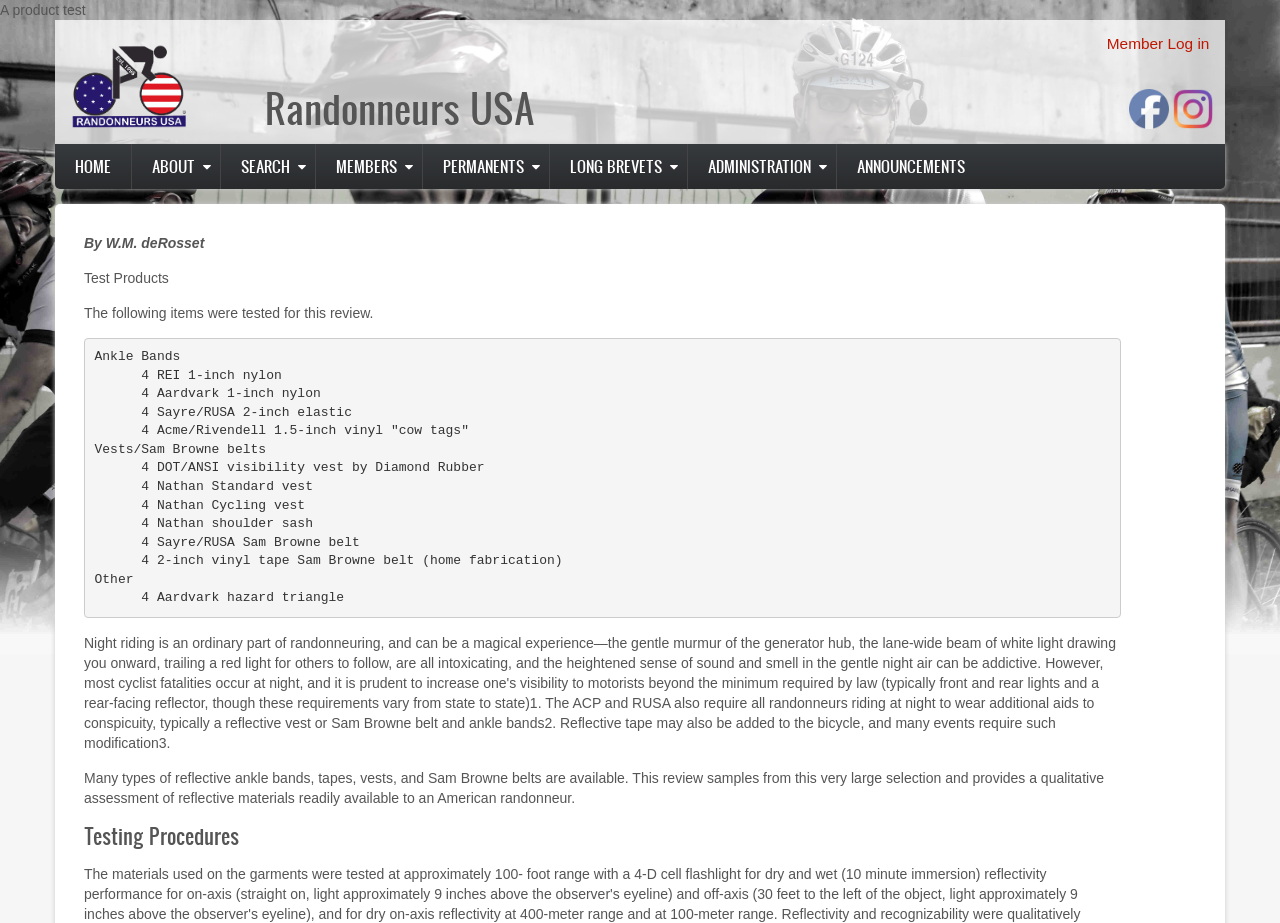How many types of ankle bands are mentioned?
Using the information from the image, answer the question thoroughly.

The number of ankle bands mentioned can be found in the list of items tested for the review, which includes '4 REI 1-inch nylon', '4 Aardvark 1-inch nylon', '4 Sayre/RUSA 2-inch elastic', and '4 Acme/Rivendell 1.5-inch vinyl “cow tags”'.